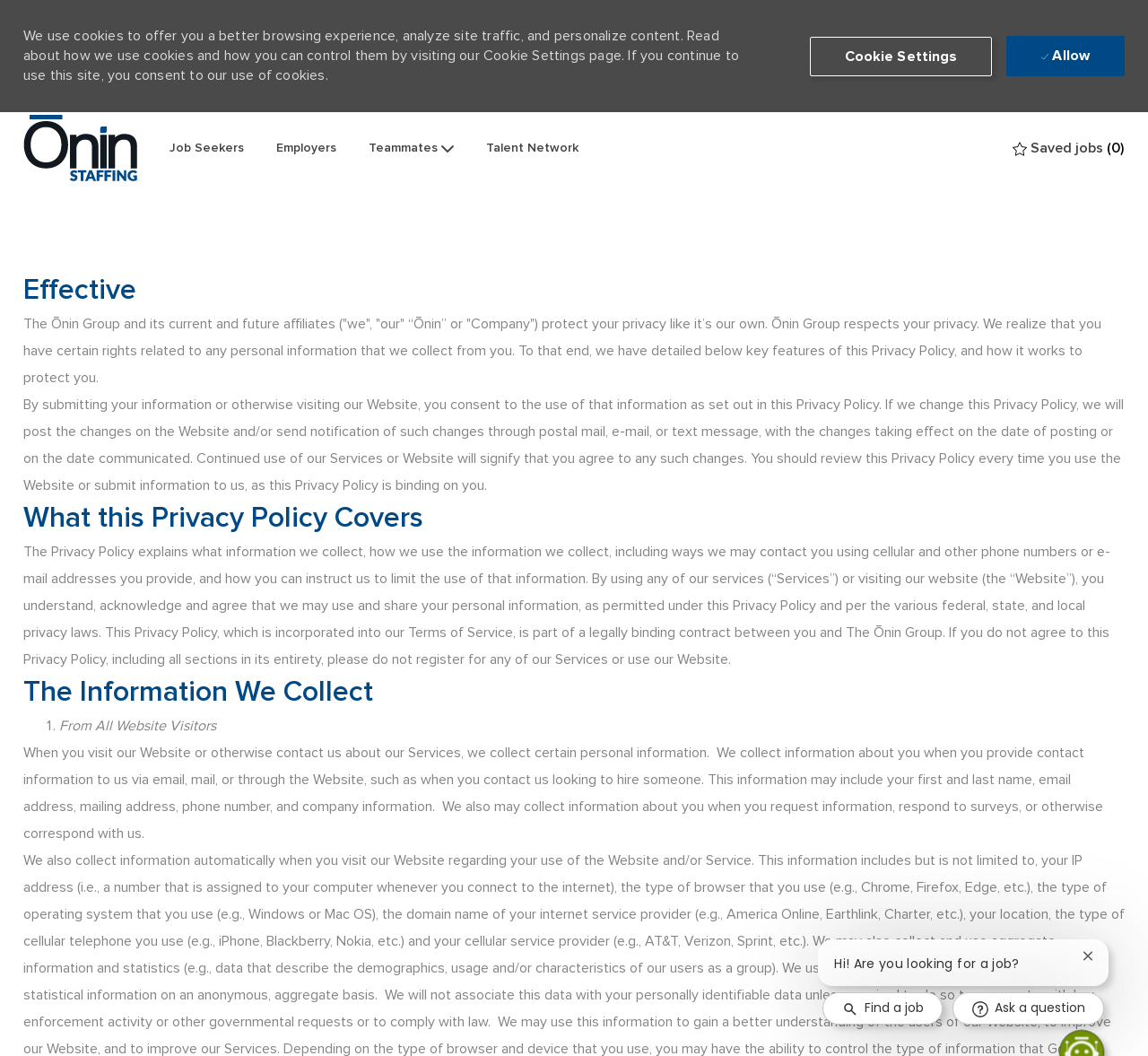Present a detailed account of what is displayed on the webpage.

The webpage is a privacy policy page for Onin Staffing. At the top, there is a header section with a cookies message that informs users about the use of cookies on the website. Below the header, there is a navigation menu with links to "Job Seekers", "Employers", "Teammates", and "Talent Network". On the top right corner, there is a link to "0 Saved jobs" with a live region that updates the number of saved jobs.

The main content of the page is divided into sections, each with a heading. The first section is "Effective" and it explains that Onin Group respects users' privacy and outlines the key features of the privacy policy. The second section is "What this Privacy Policy Covers" and it explains what information the company collects, how it uses the information, and how users can instruct the company to limit the use of their personal information.

The third section is "The Information We Collect" and it lists the types of personal information collected from website visitors, including contact information and company information. Below this section, there is a chatbot notification with a button that says "Hi! Are you looking for a job?" and a close button with an image. There are also two buttons, "Find a job" and "Ask a question", located at the bottom of the page.

Throughout the page, there are several static text elements that provide detailed information about the privacy policy, including how the company uses and shares personal information, and how users can agree or disagree with the policy.